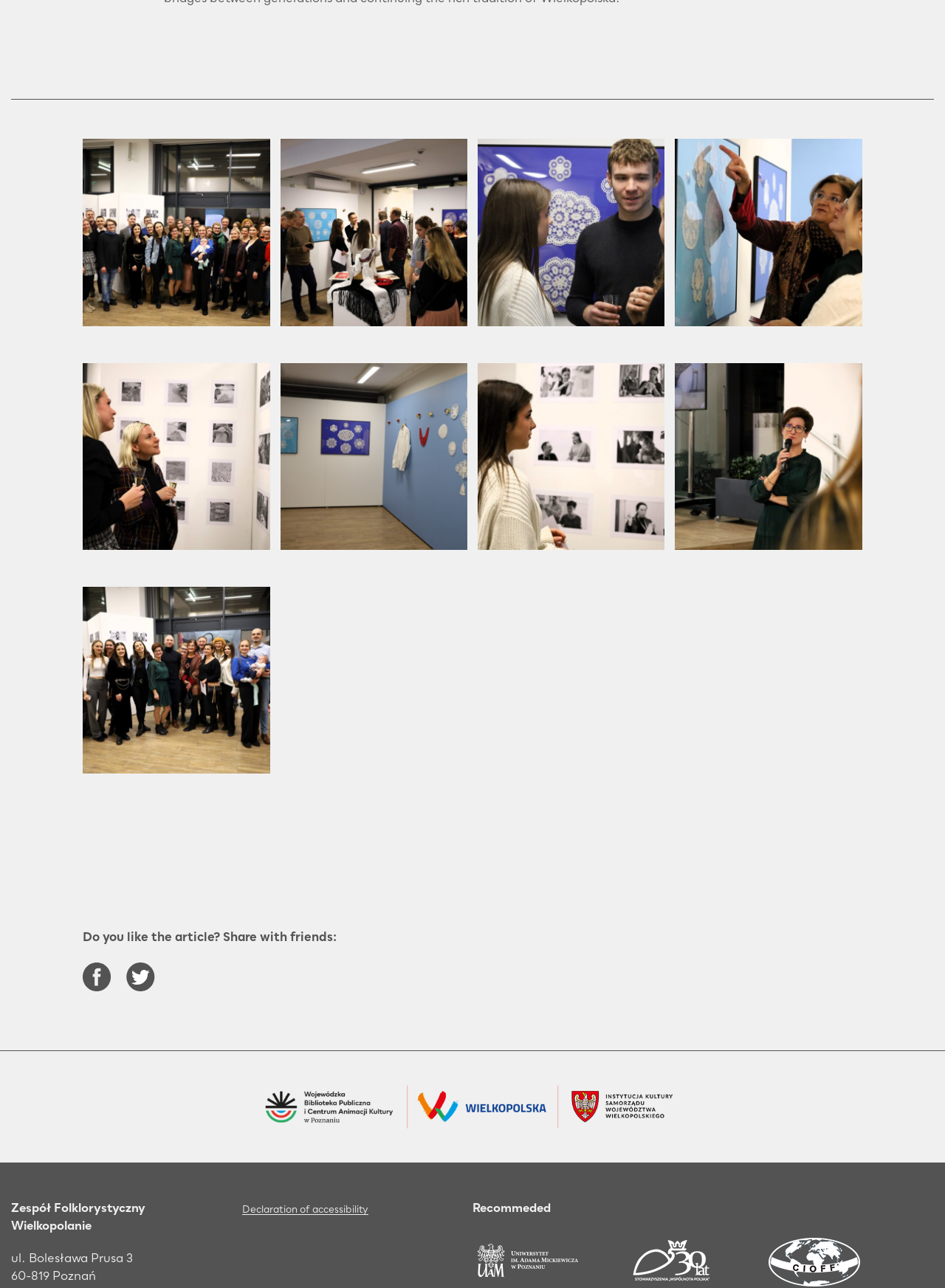Highlight the bounding box of the UI element that corresponds to this description: "alt="Opublikuj na Twitter"".

[0.134, 0.747, 0.164, 0.77]